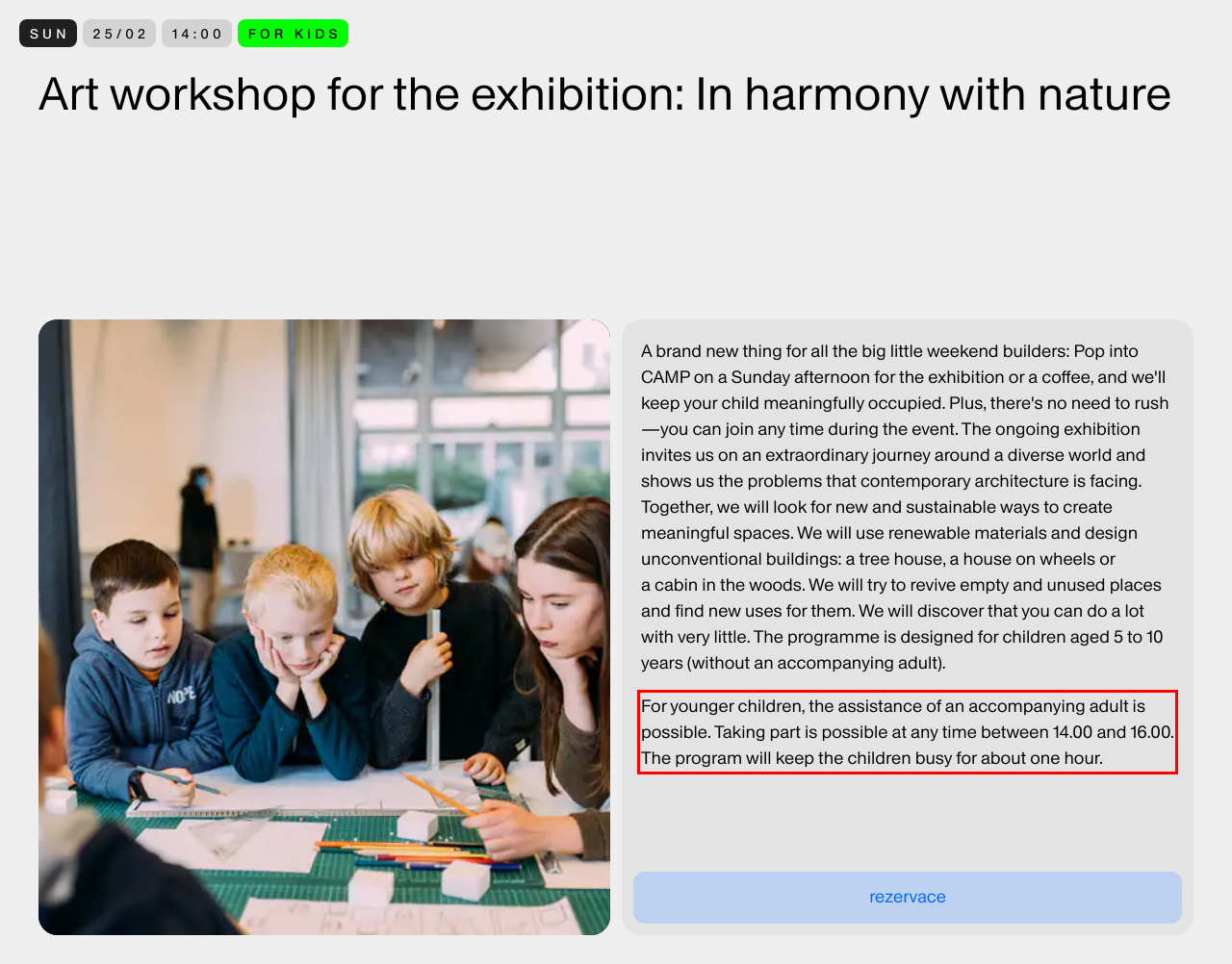Please take the screenshot of the webpage, find the red bounding box, and generate the text content that is within this red bounding box.

For younger children, the assistance of an accompanying adult is possible. Taking part is possible at any time between 14.00 and 16.00. The program will keep the children busy for about one hour.